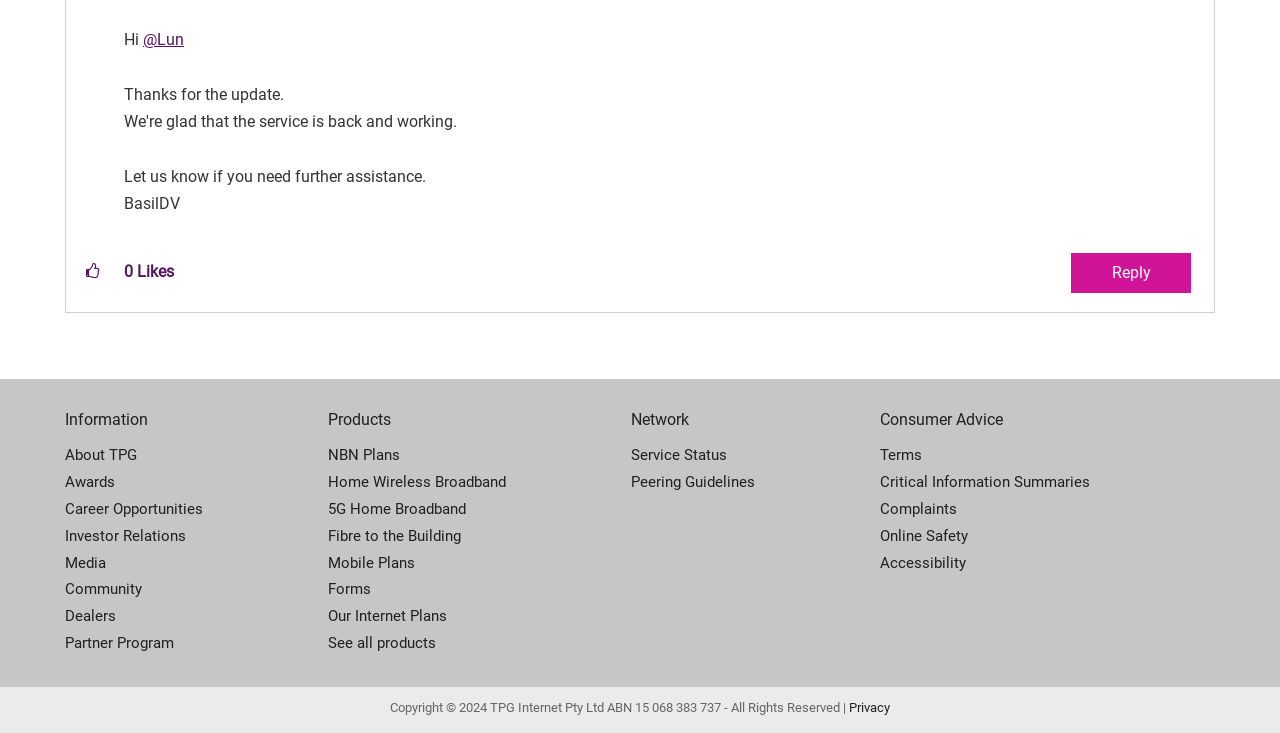Find the bounding box of the web element that fits this description: "NBN Plans".

[0.256, 0.604, 0.493, 0.64]